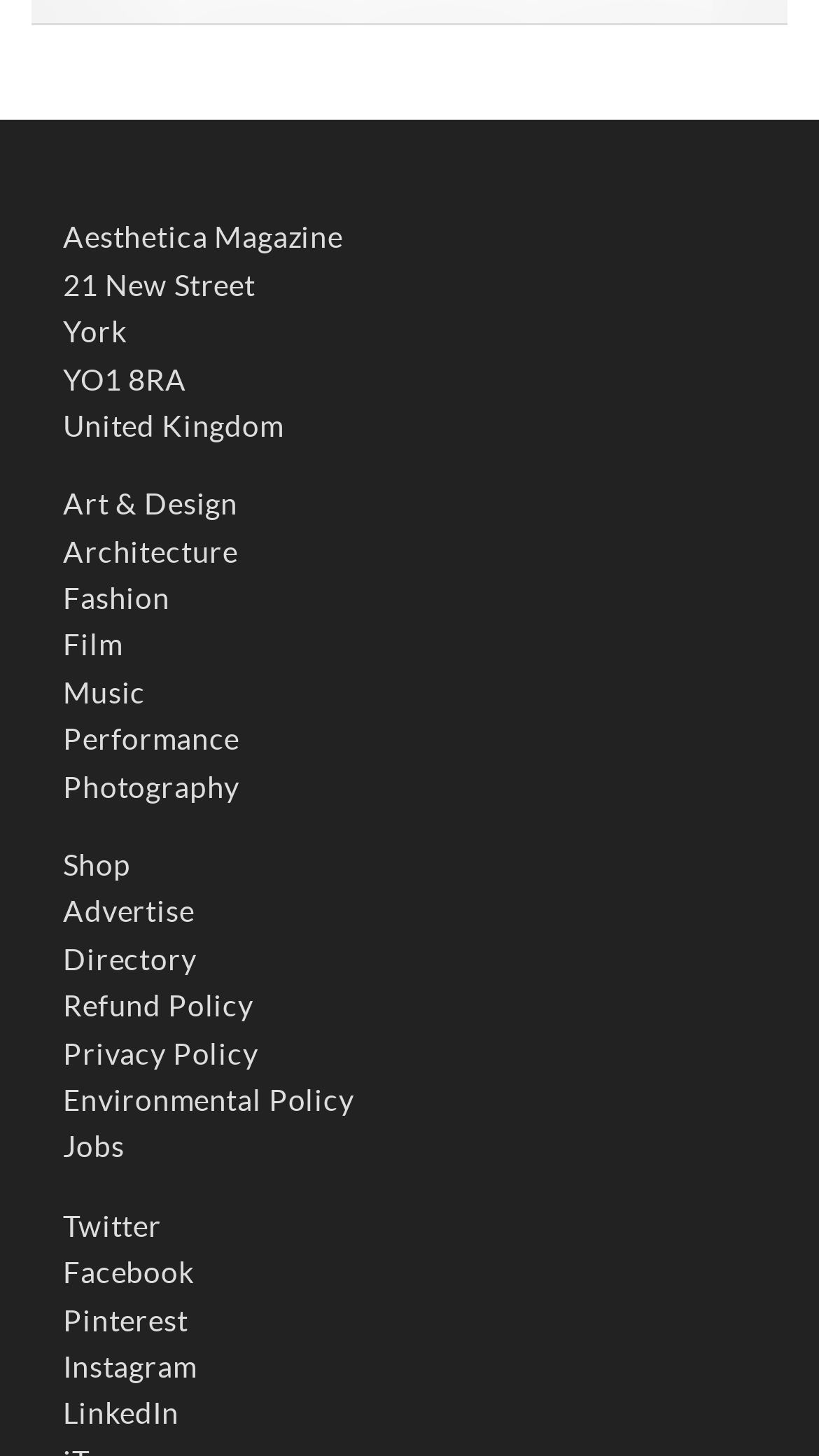Please use the details from the image to answer the following question comprehensively:
What categories are available on the website?

The categories available on the website can be found on the left side of the webpage, which includes 'Art & Design', 'Architecture', 'Fashion', and many more.